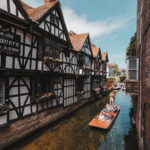What is the condition of the water in the canal?
Look at the image and answer the question with a single word or phrase.

Clear